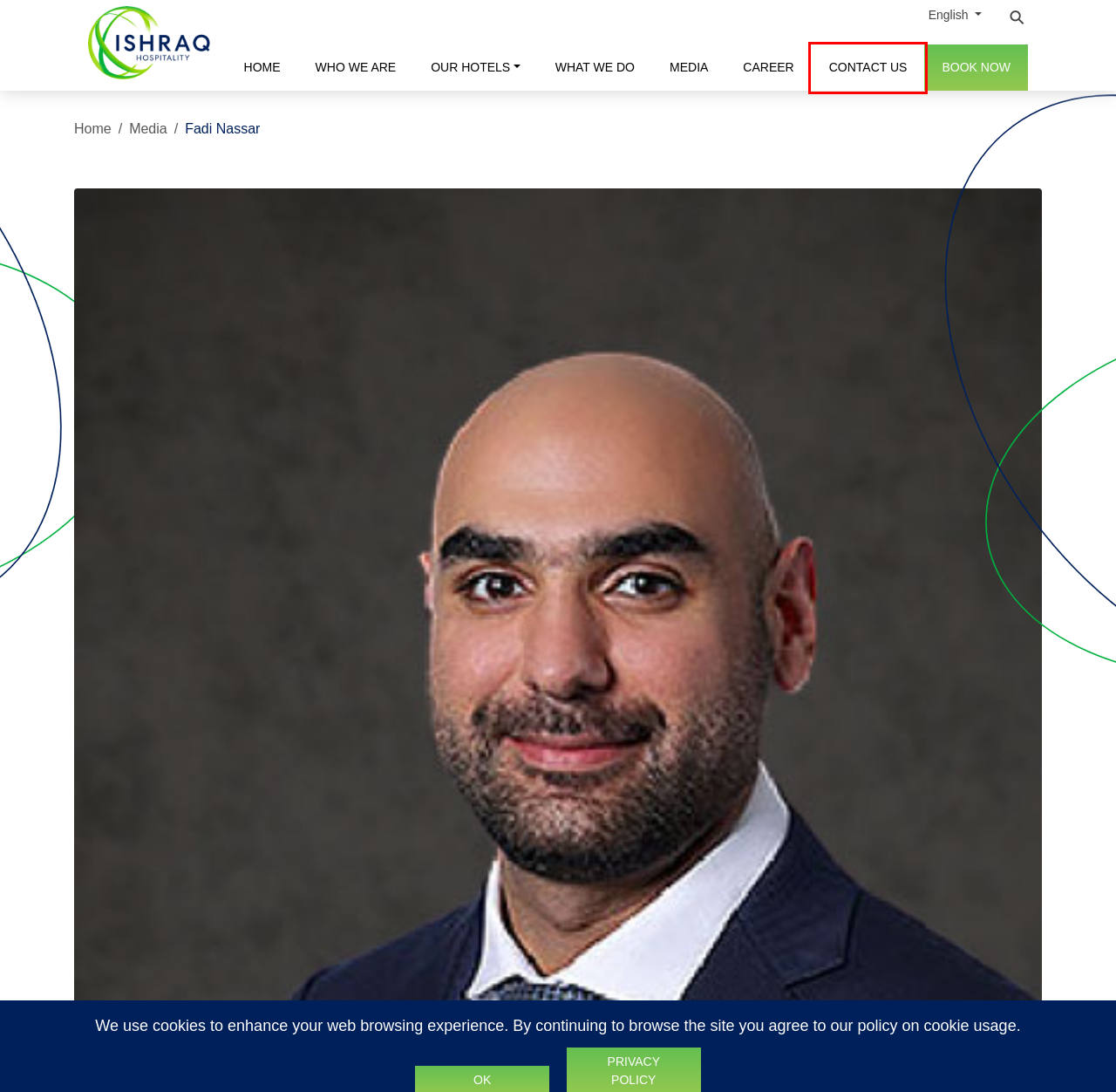You are presented with a screenshot of a webpage containing a red bounding box around a particular UI element. Select the best webpage description that matches the new webpage after clicking the element within the bounding box. Here are the candidates:
A. Contact Us | Hotel Management Company
B. Career | Hotel Management Company
C. What We Do | Hotel Management Company
D. Ishraq | Hotel Management Company
E. Media | Hotel Management Company
F. Who We Are | Hotel Management Company
G. Hotel Operator Selection -
H. Development Advisory -

A